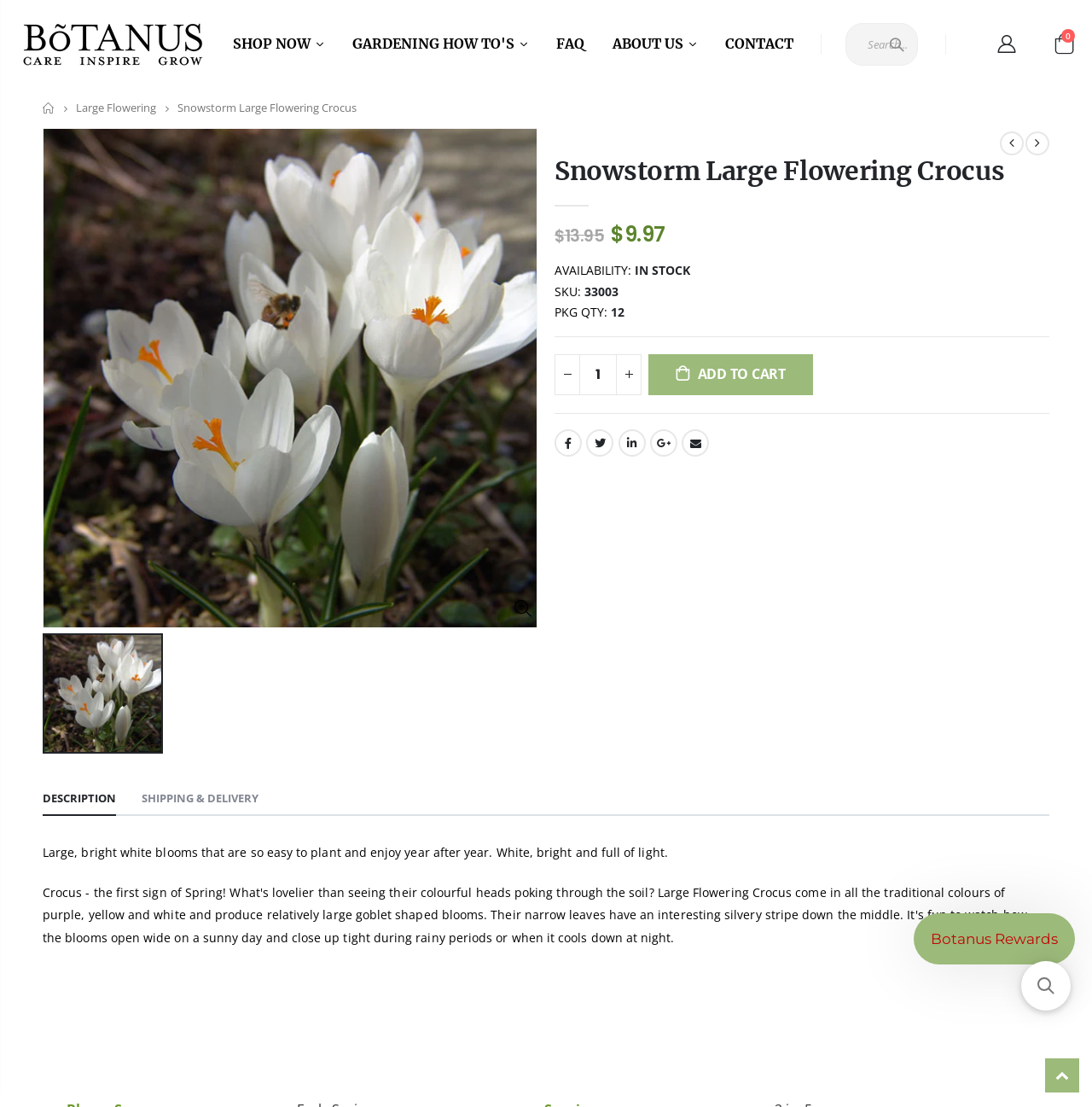Determine the bounding box coordinates for the UI element with the following description: "Gardening How To's". The coordinates should be four float numbers between 0 and 1, represented as [left, top, right, bottom].

[0.31, 0.019, 0.497, 0.061]